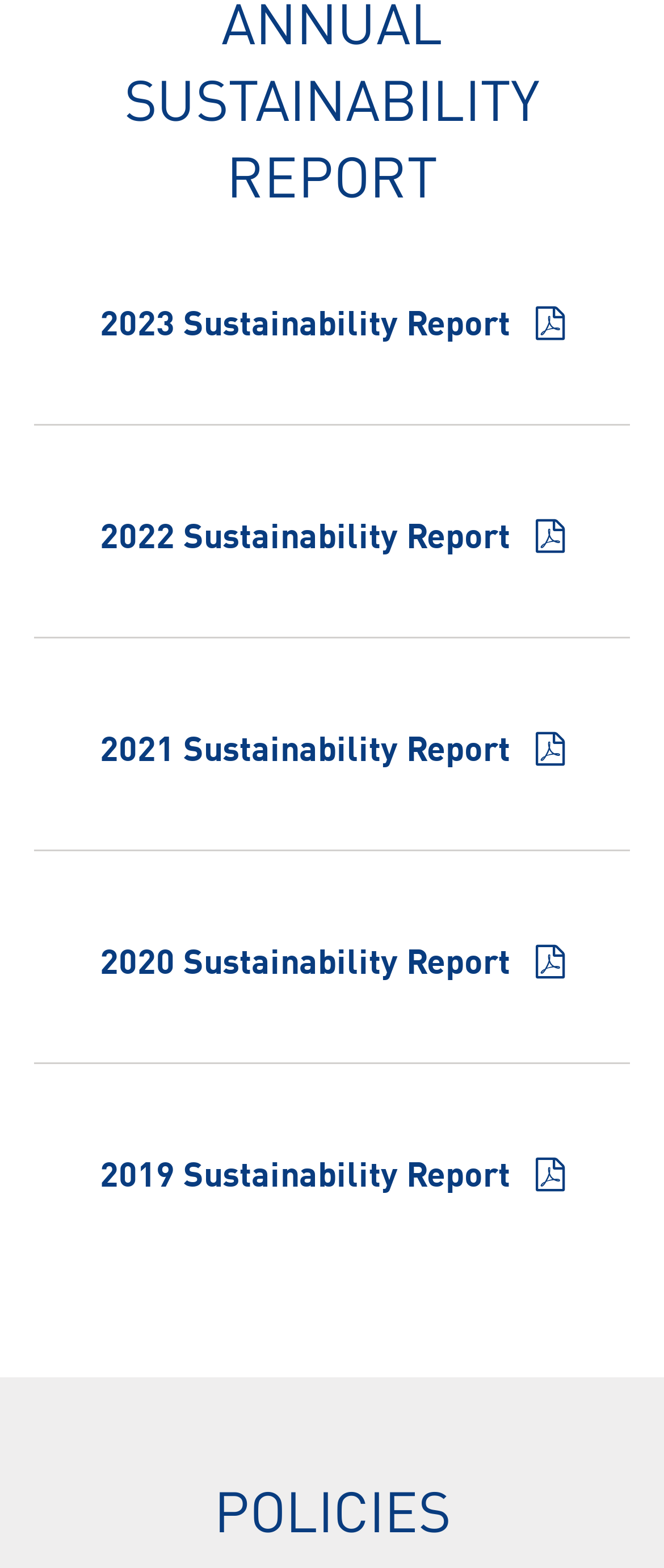Using the elements shown in the image, answer the question comprehensively: How many sustainability reports are listed on this webpage?

There are five headings on the webpage, each corresponding to a different year's sustainability report, from 2019 to 2023.